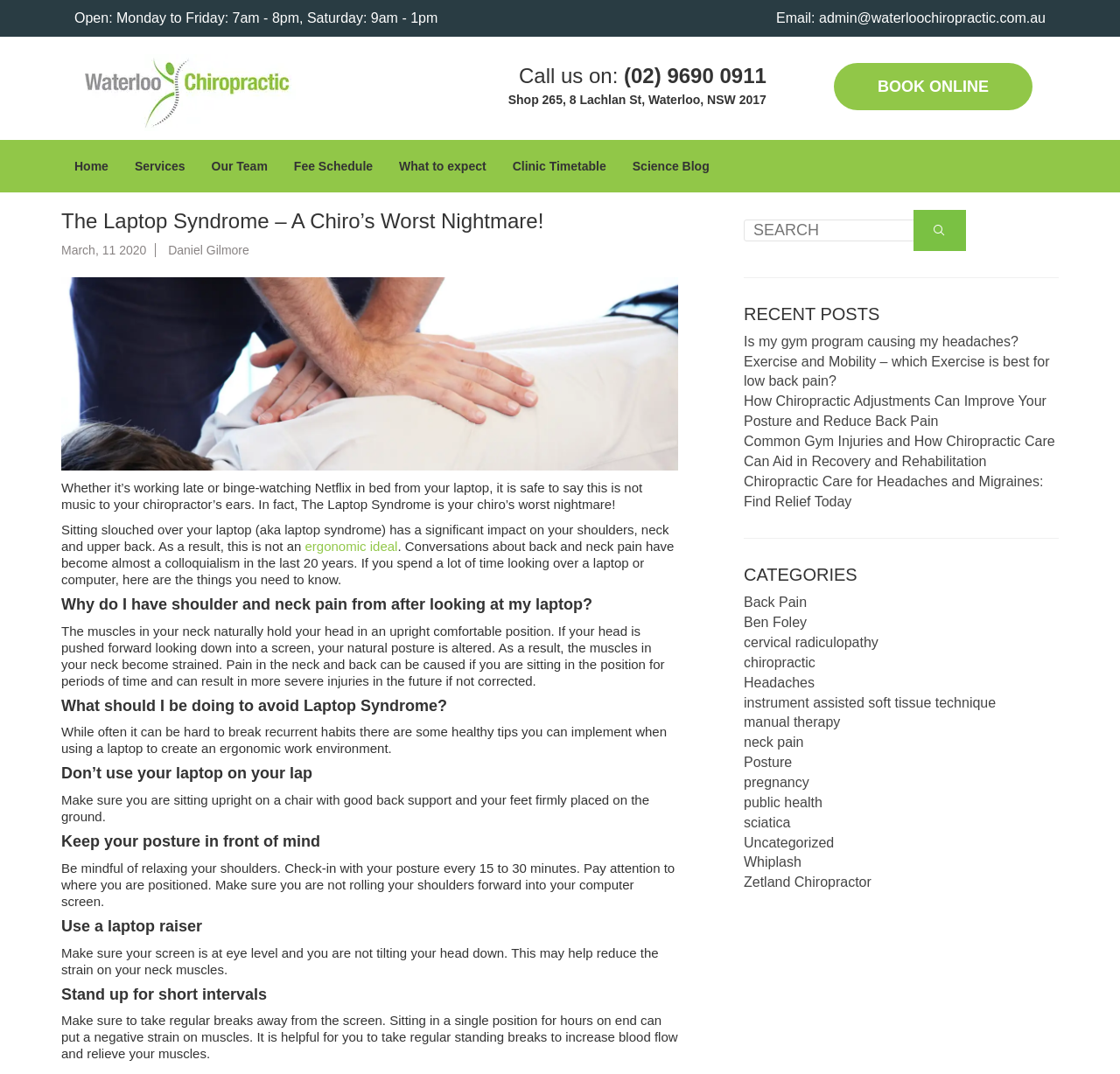Explain the webpage's layout and main content in detail.

The webpage is about Waterloo Chiropractic, a chiropractic clinic in Waterloo, NSW. At the top of the page, there is a header section with the clinic's name, "The Laptop Syndrome - A Chiro's Worst Nightmare! - Waterloo Chiropractic", and a navigation menu with links to "Home", "Services", "Our Team", "Fee Schedule", "What to expect", "Clinic Timetable", "Science Blog", and other pages.

Below the header, there is a section with the clinic's contact information, including their business hours, email address, phone number, and physical address. There is also a "BOOK ONLINE" button.

The main content of the page is an article about "The Laptop Syndrome", which is a condition caused by sitting slouched over a laptop. The article explains the impact of this condition on spinal health and provides tips on how to avoid it, such as keeping good posture, using a laptop raiser, and taking regular breaks.

The article is divided into sections with headings, including "Why do I have shoulder and neck pain from looking at my laptop?", "What should I be doing to avoid Laptop Syndrome?", and "Don't use your laptop on your lap". There are also images and links to other related articles throughout the page.

On the right-hand side of the page, there is a sidebar with a search box, a list of recent posts, and a list of categories. The recent posts include articles about gym programs, exercise, and chiropractic care, while the categories include topics such as back pain, headaches, and posture.

Overall, the webpage is well-organized and easy to navigate, with a clear focus on providing information about chiropractic care and spinal health.